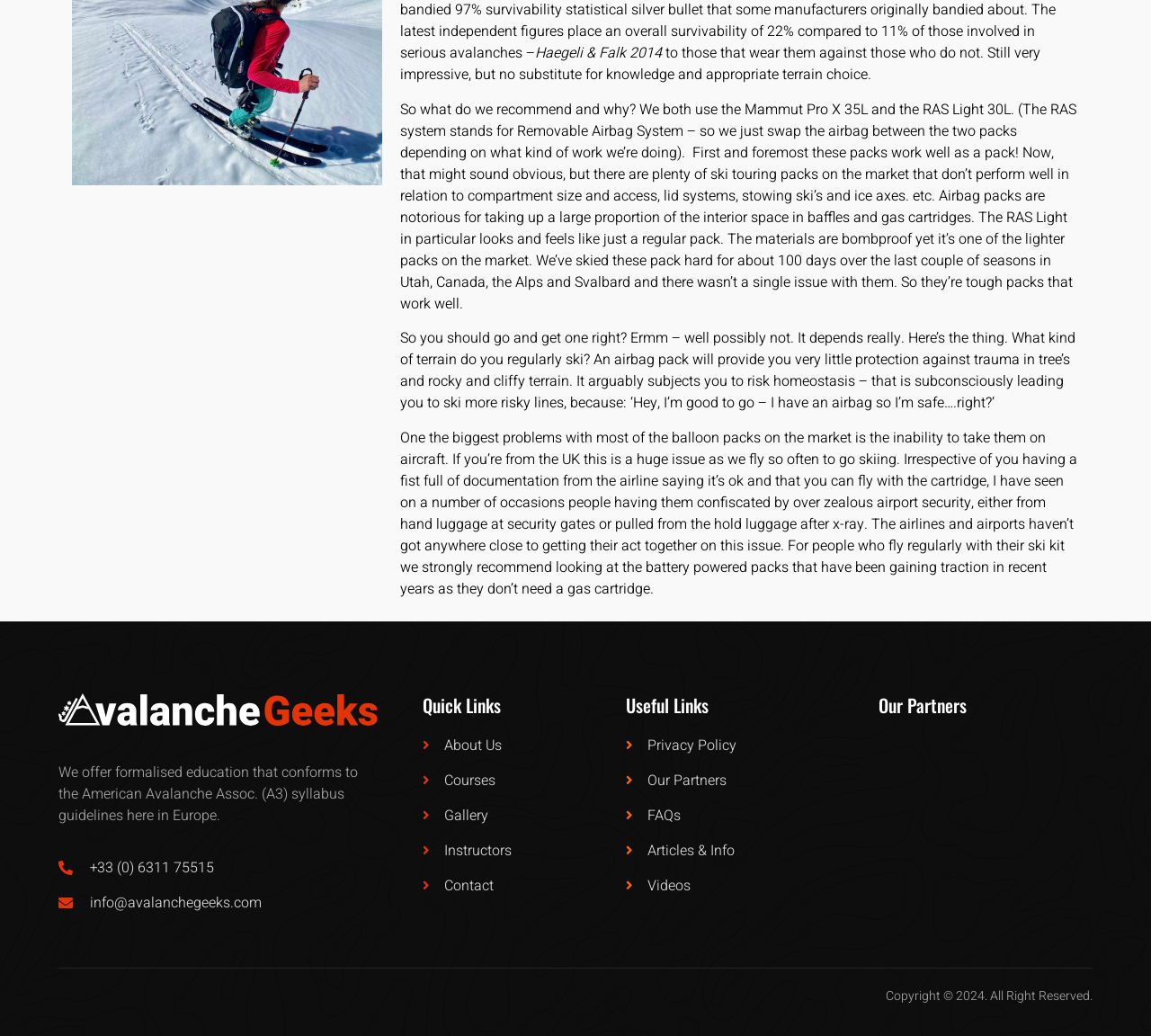Carefully observe the image and respond to the question with a detailed answer:
What is the name of the airbag system mentioned?

The text mentions 'The RAS system stands for Removable Airbag System' which indicates that RAS is the name of the airbag system being discussed.